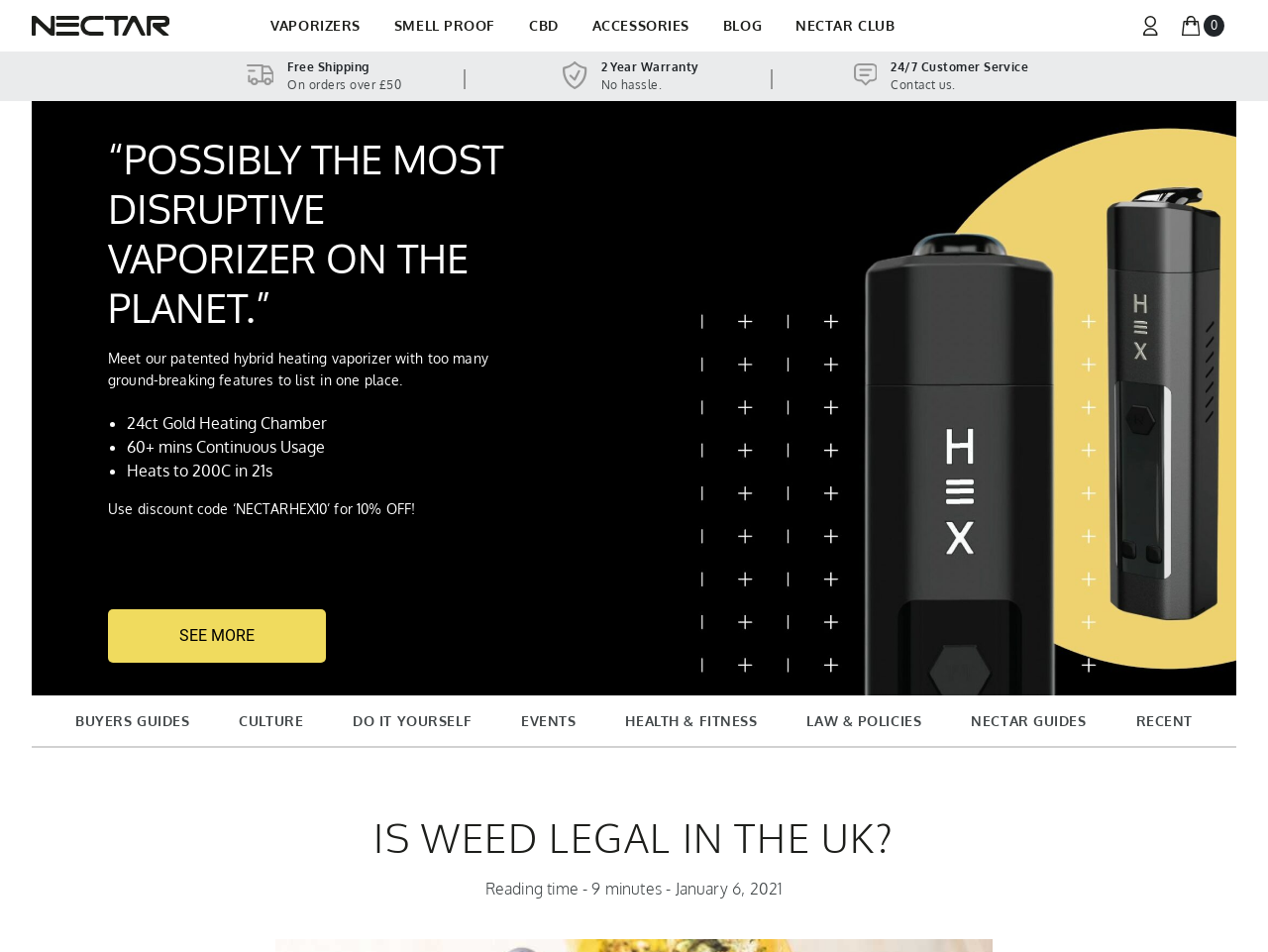Provide a thorough description of this webpage.

This webpage is about Nectar Medical Vapes, with a focus on the legality of weed in the UK. At the top, there is a header section with several links, including "VAPORIZERS", "SMELL PROOF", "CBD", "ACCESSORIES", "BLOG", and "NECTAR CLUB". Below this, there are three images with accompanying text, promoting free shipping, a 2-year warranty, and 24/7 customer service.

To the right of these images, there is a section displaying the user's cart, which is currently empty. Below this, there is a login and sign-up section, with fields for username or email address and password.

The main content of the page starts with a large image and a heading that reads "“POSSIBLY THE MOST DISRUPTIVE VAPORIZER ON THE PLANET.”". This is followed by a paragraph of text describing the patented hybrid heating vaporizer and its features. Below this, there is a list of bullet points highlighting the vaporizer's features, including a 24ct gold heating chamber, 60+ minutes of continuous usage, and the ability to heat to 200C in 21 seconds.

Further down the page, there is a section promoting a discount code for 10% off, followed by a link to "SEE MORE". Below this, there are several links to different categories, including "BUYERS GUIDES", "CULTURE", "DO IT YOURSELF", "EVENTS", "HEALTH & FITNESS", "LAW & POLICIES", "NECTAR GUIDES", and "RECENT".

Finally, there is a section with a heading that reads "IS WEED LEGAL IN THE UK?", followed by a paragraph of text and a note indicating the reading time and date of the article.